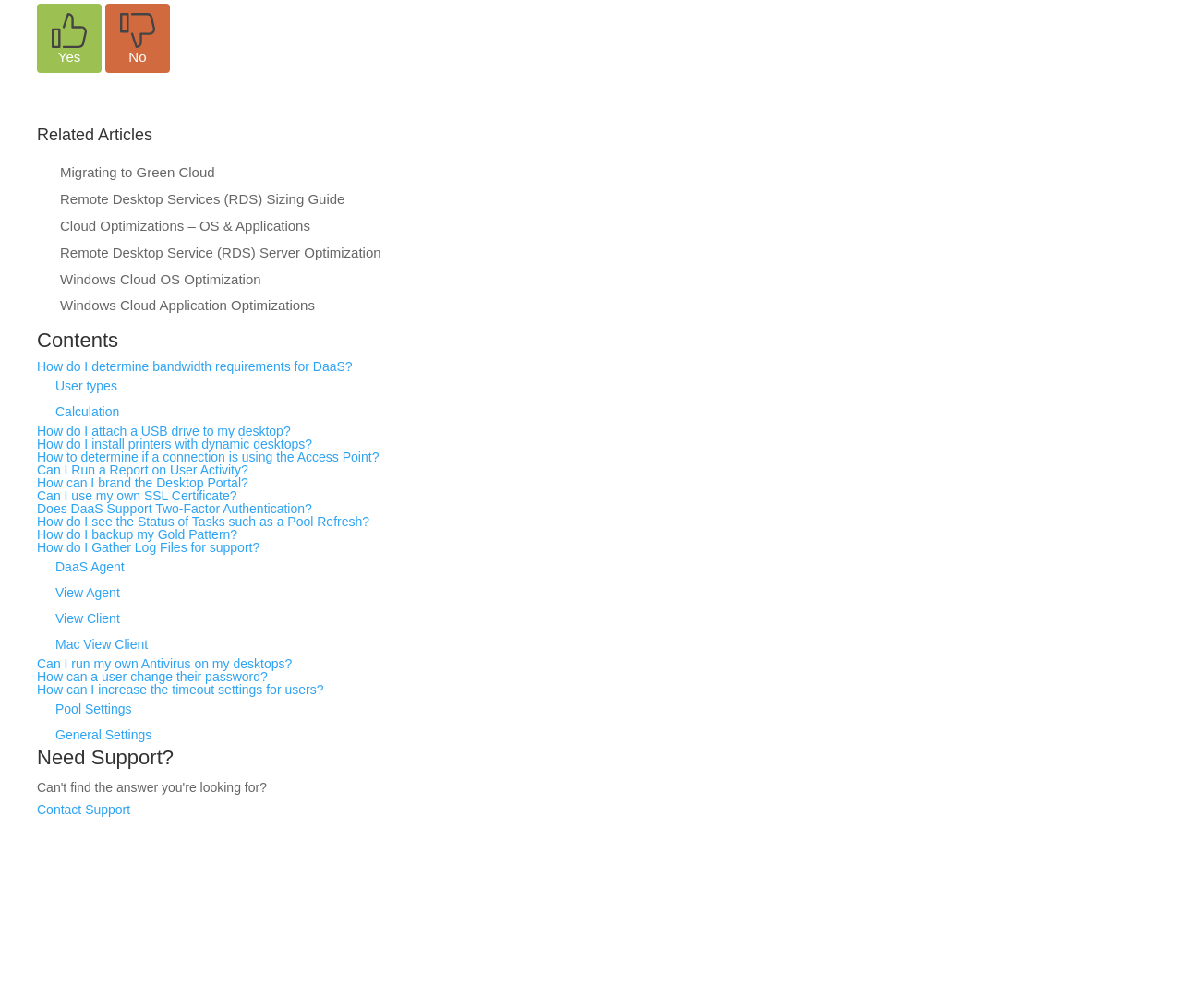Please identify the bounding box coordinates of the clickable element to fulfill the following instruction: "Click Yes". The coordinates should be four float numbers between 0 and 1, i.e., [left, top, right, bottom].

[0.031, 0.003, 0.086, 0.072]